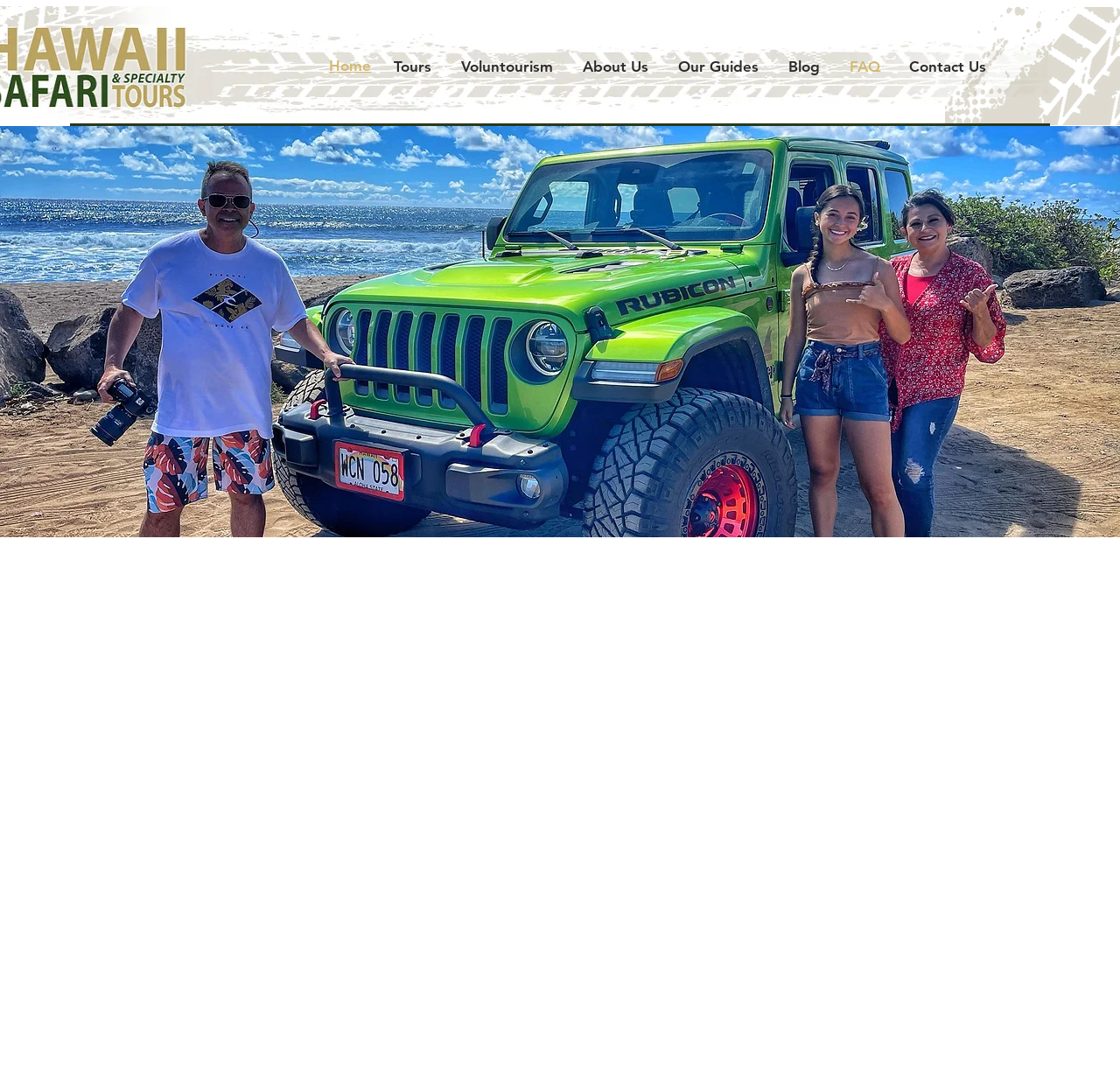Could you specify the bounding box coordinates for the clickable section to complete the following instruction: "View the 'Frequently Asked Questions' section"?

[0.145, 0.3, 0.527, 0.336]